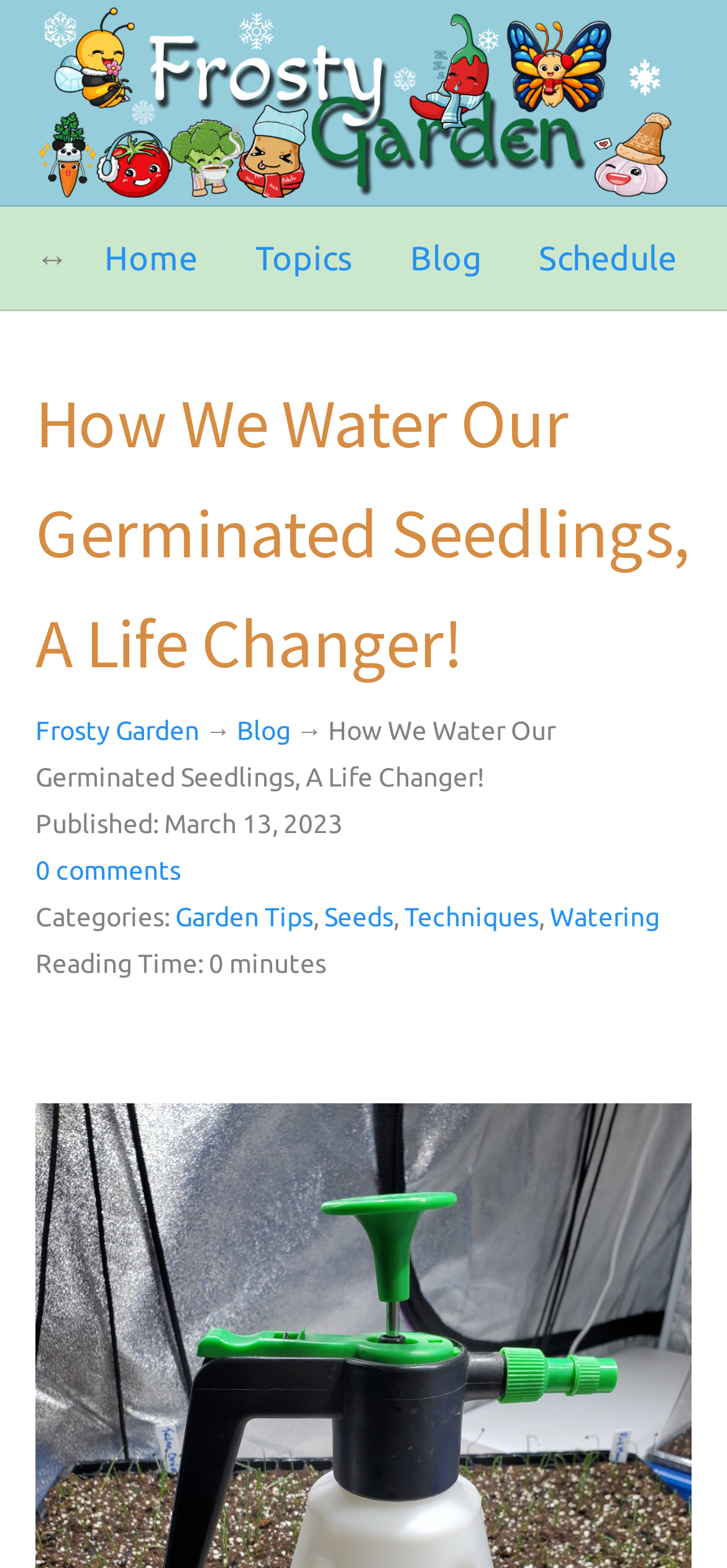Answer the following query with a single word or phrase:
What is the name of the blog?

Frosty Garden